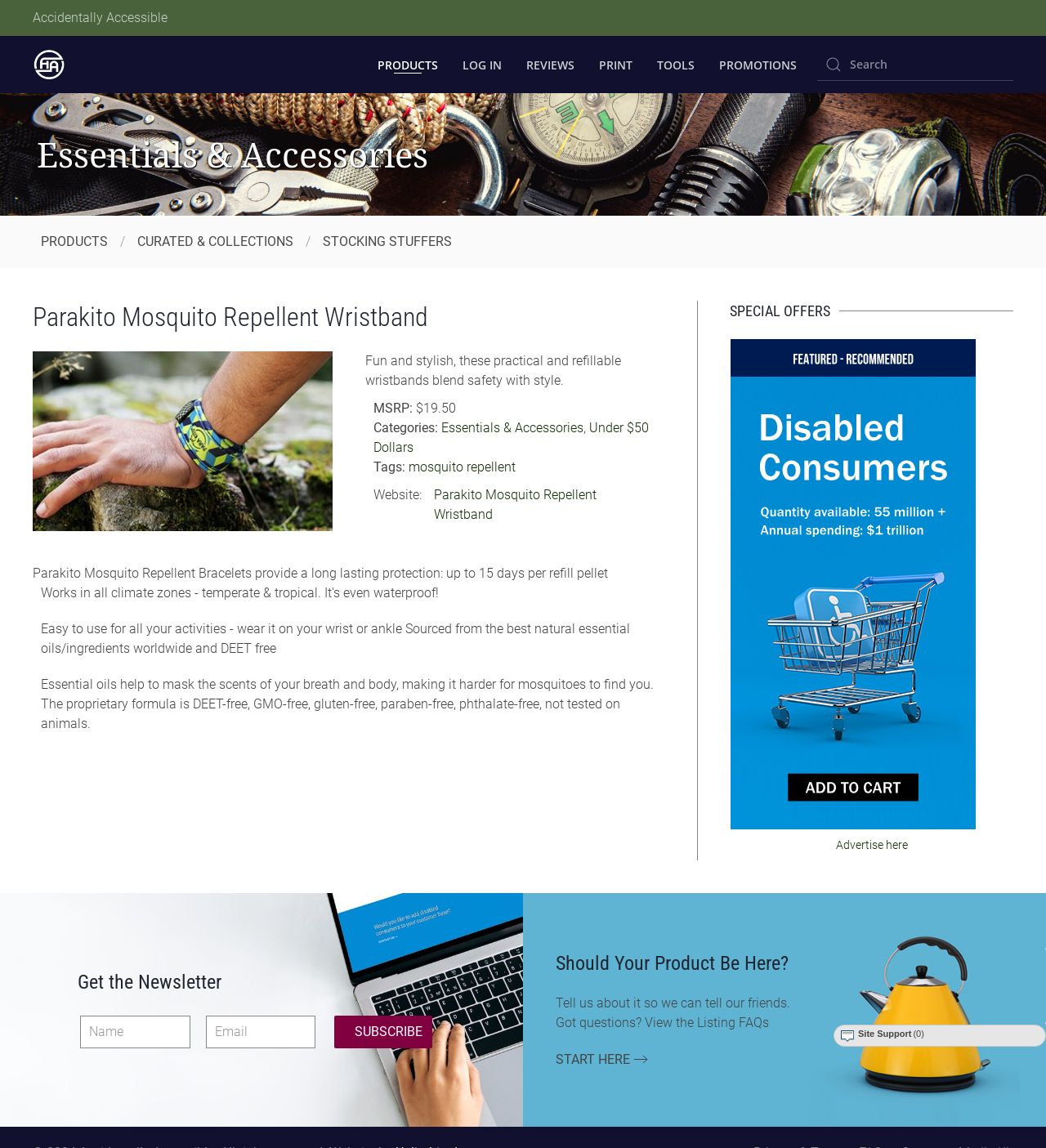What is the purpose of the Parakito Mosquito Repellent Wristband?
Using the visual information, reply with a single word or short phrase.

to repel mosquitoes